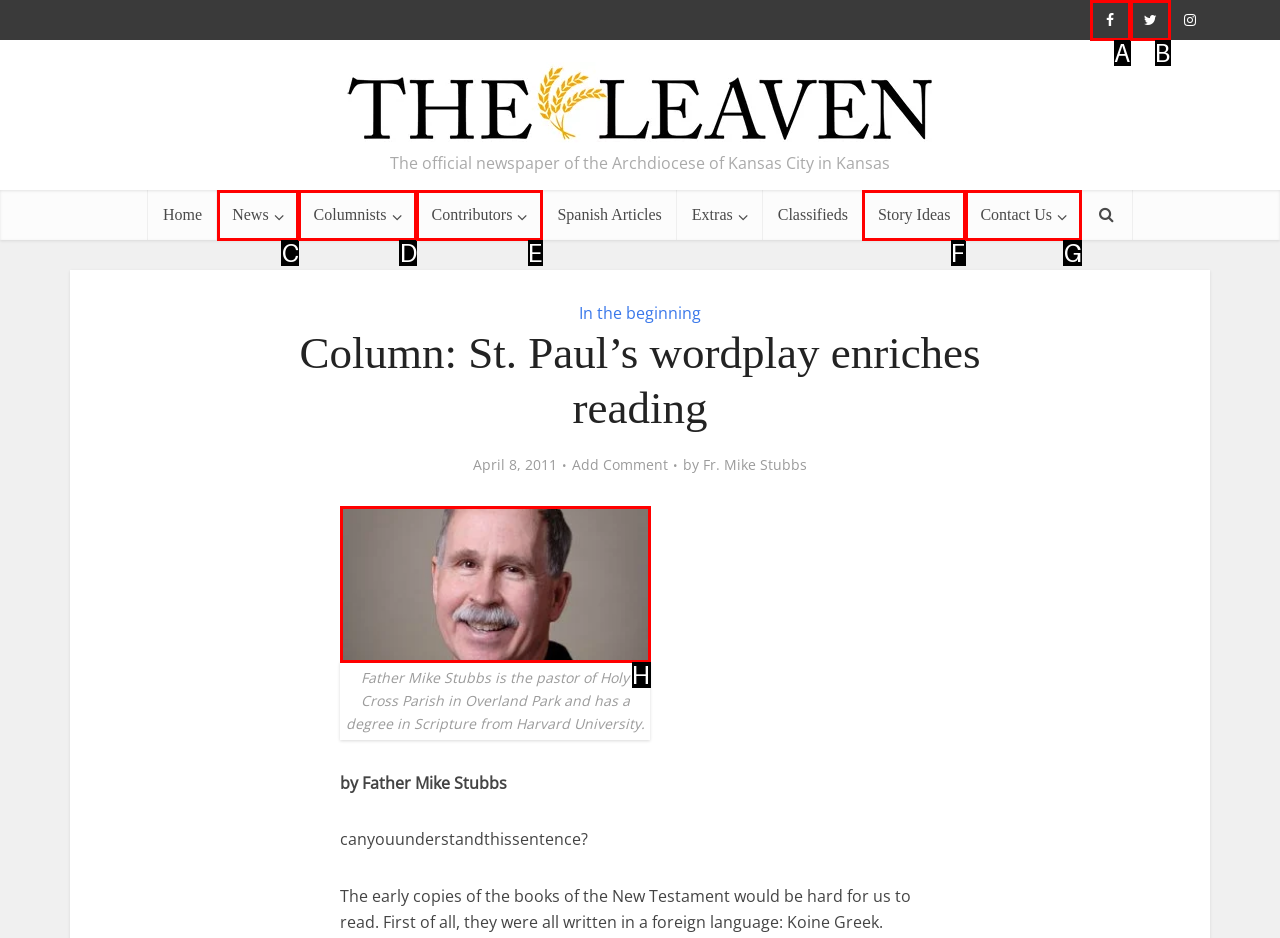Tell me the correct option to click for this task: Read the article by Fr. Mike Stubbs
Write down the option's letter from the given choices.

H